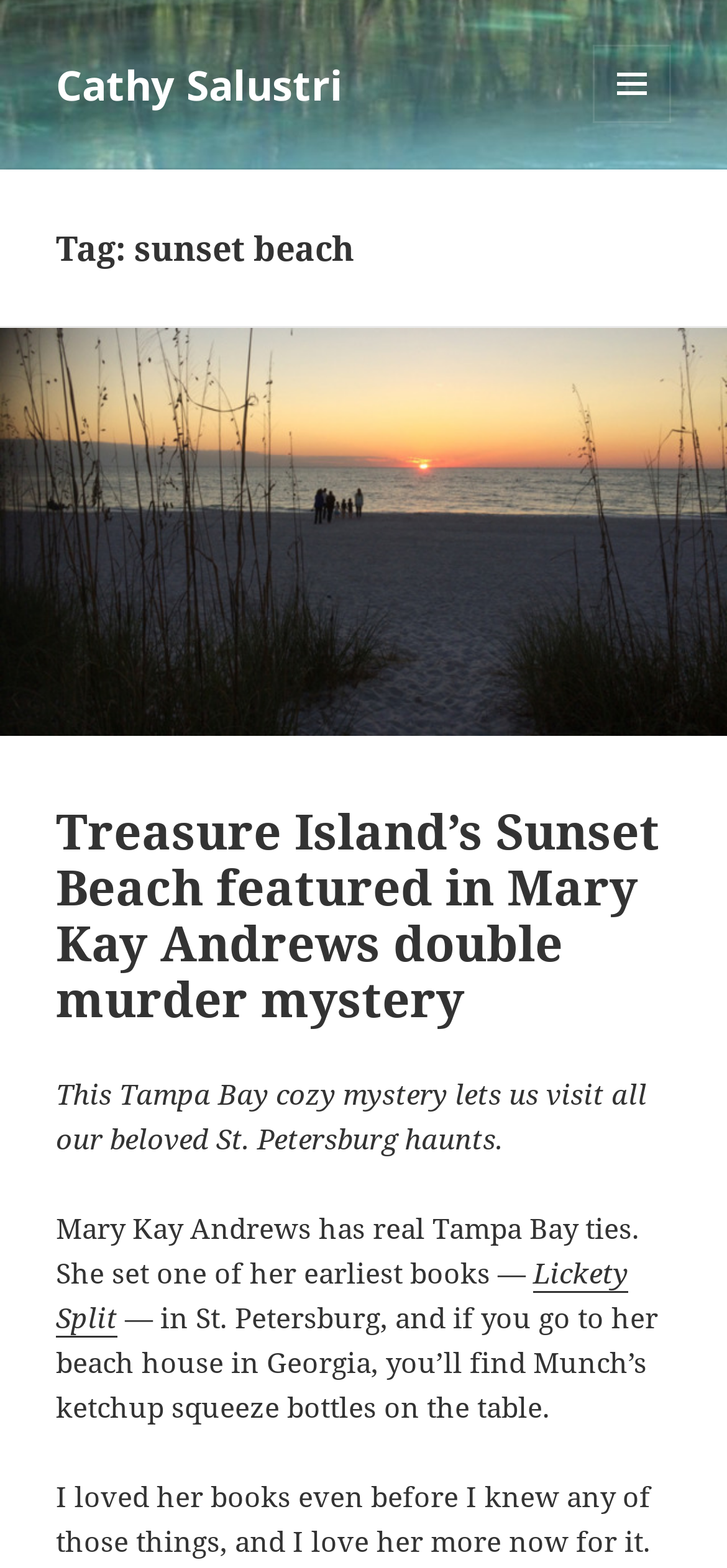What is the location of the beach house mentioned?
Based on the content of the image, thoroughly explain and answer the question.

The location of the beach house is mentioned as Georgia, where Mary Kay Andrews has a beach house with Munch's ketchup squeeze bottles on the table.